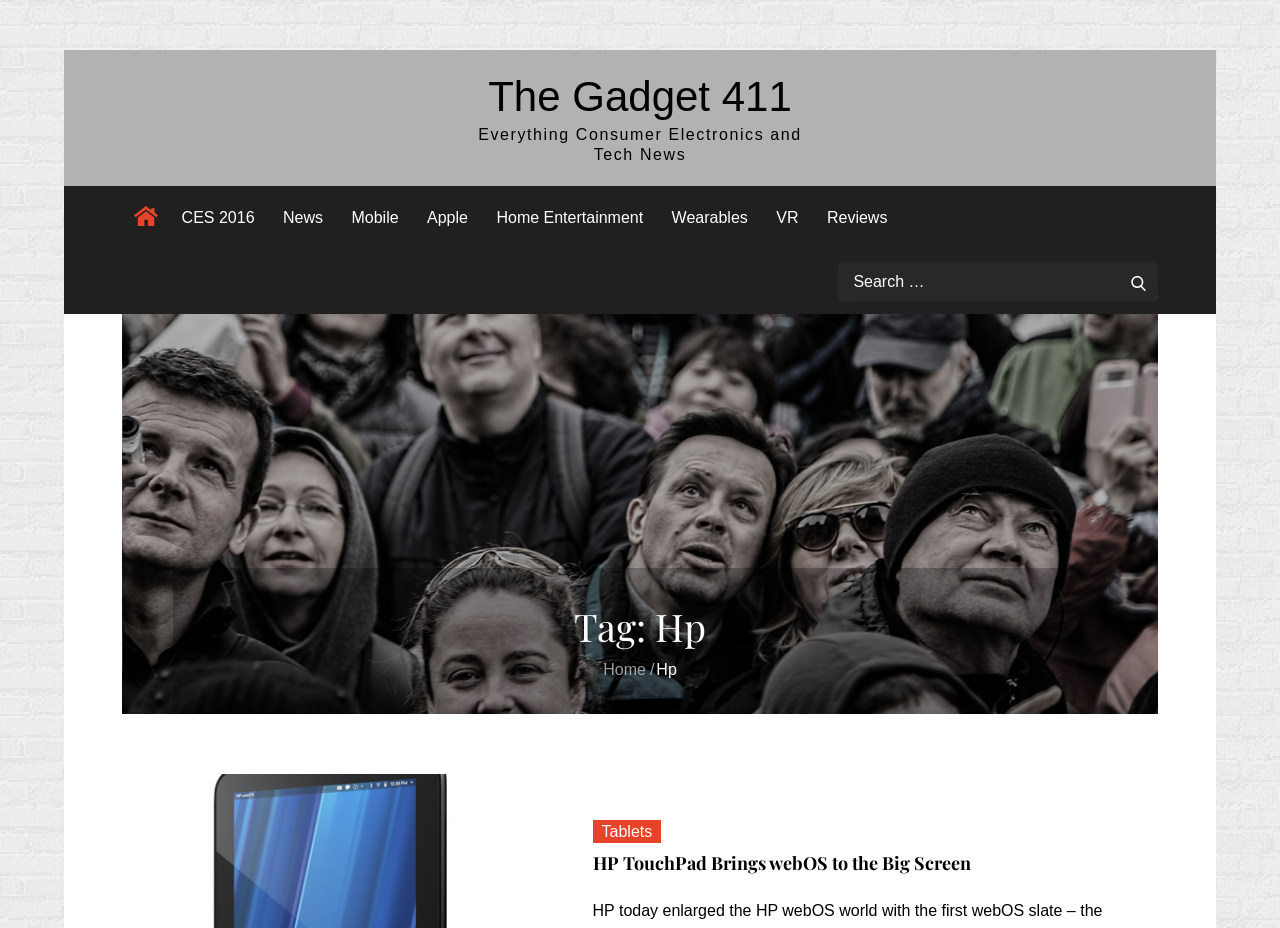What is the title of the first article?
Refer to the image and provide a one-word or short phrase answer.

HP TouchPad Brings webOS to the Big Screen